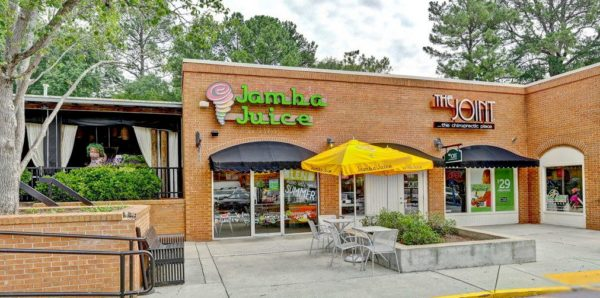Refer to the image and offer a detailed explanation in response to the question: What is the color of the sky in the image?

The question asks about the color of the sky in the image. The caption describes the scene as 'surrounded by lush greenery and a clear blue sky'. Therefore, the answer is blue.